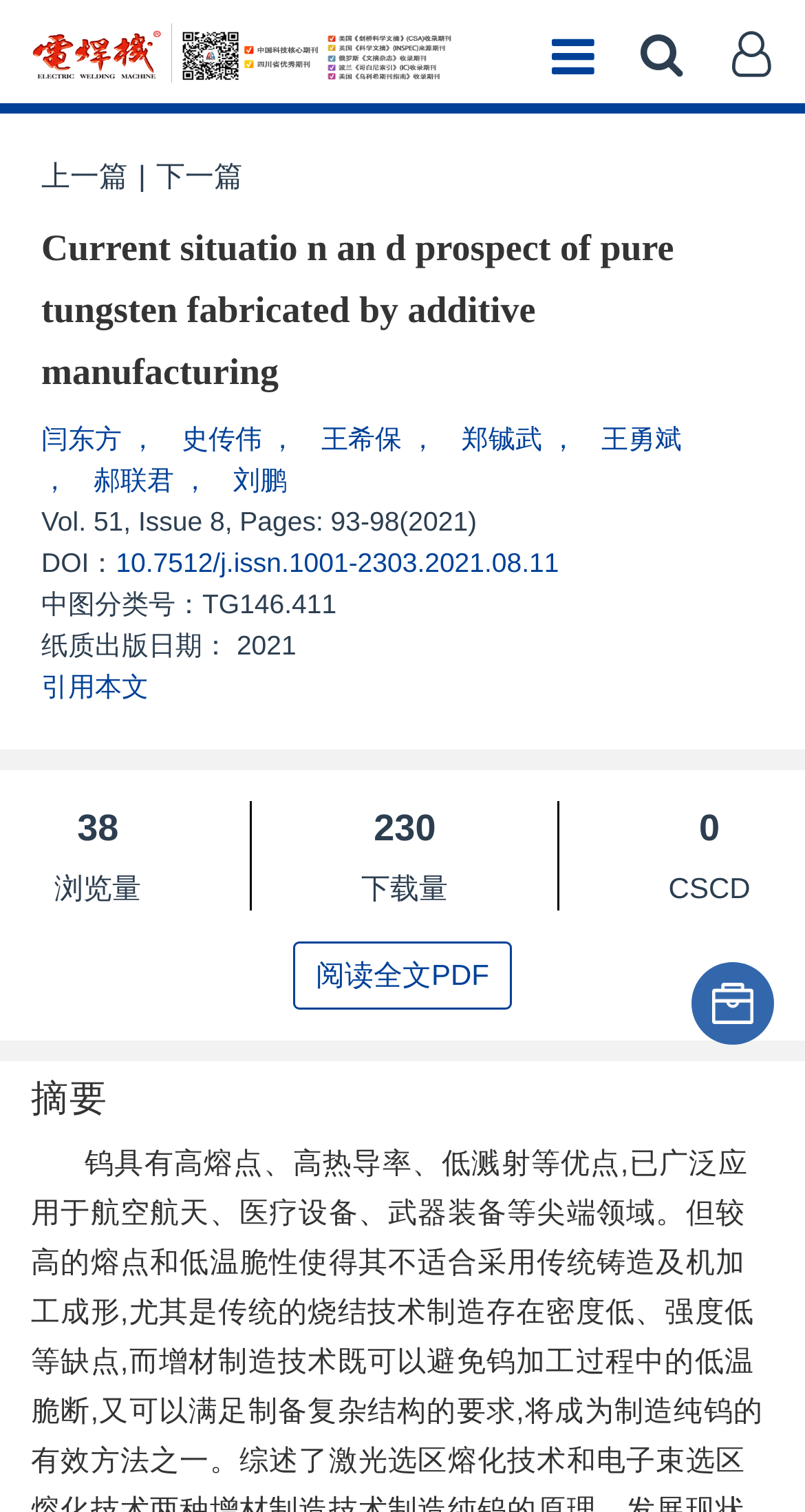Using the information in the image, could you please answer the following question in detail:
Who are the authors of the article?

I found the authors of the article by looking at the heading elements that list the names of the authors, including 闫东方, 史传伟, 王希保, 郑铖武, 王勇斌, 郝联君, and 刘鹏.